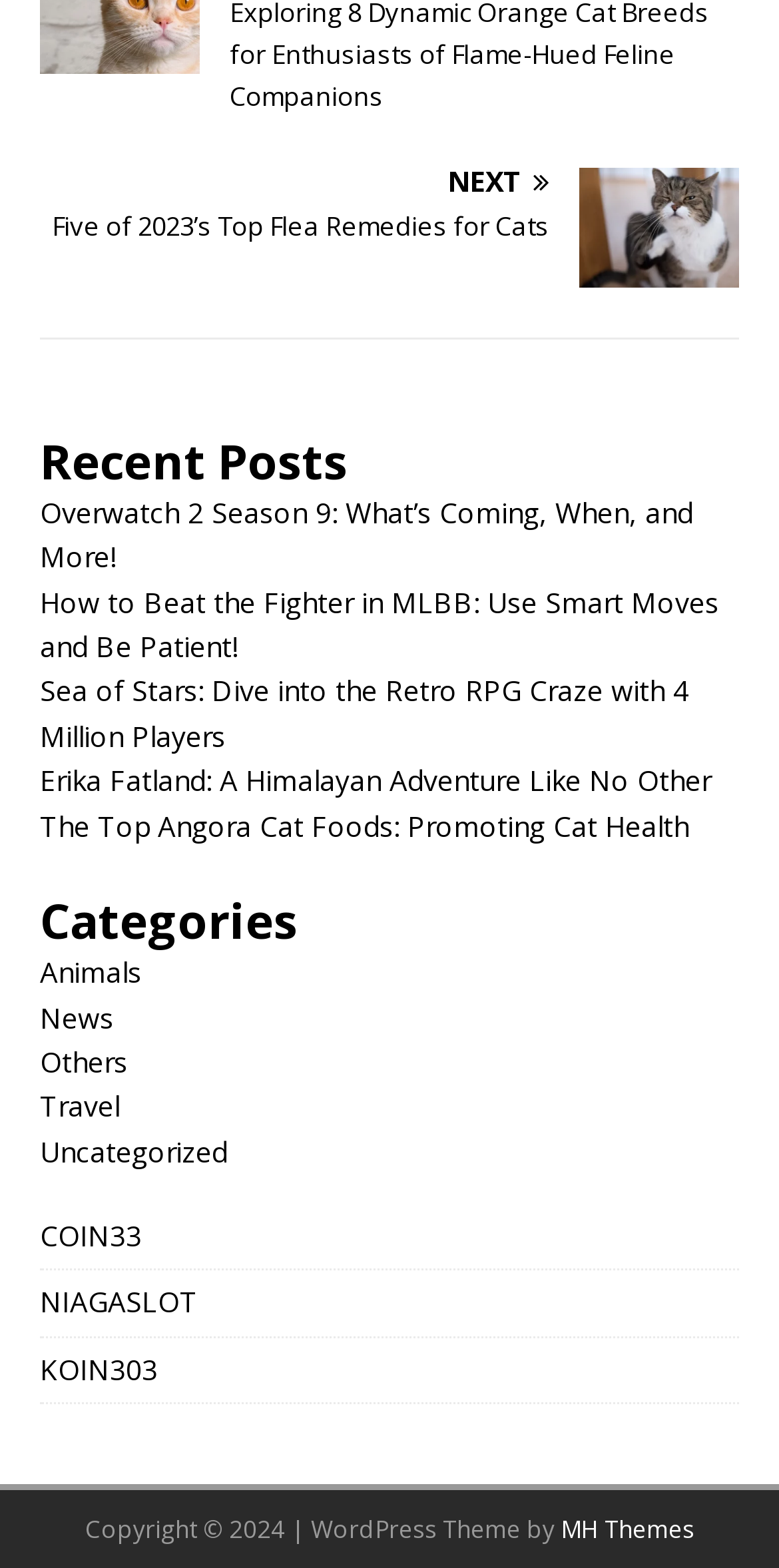Provide your answer to the question using just one word or phrase: How many categories are listed on the webpage?

5